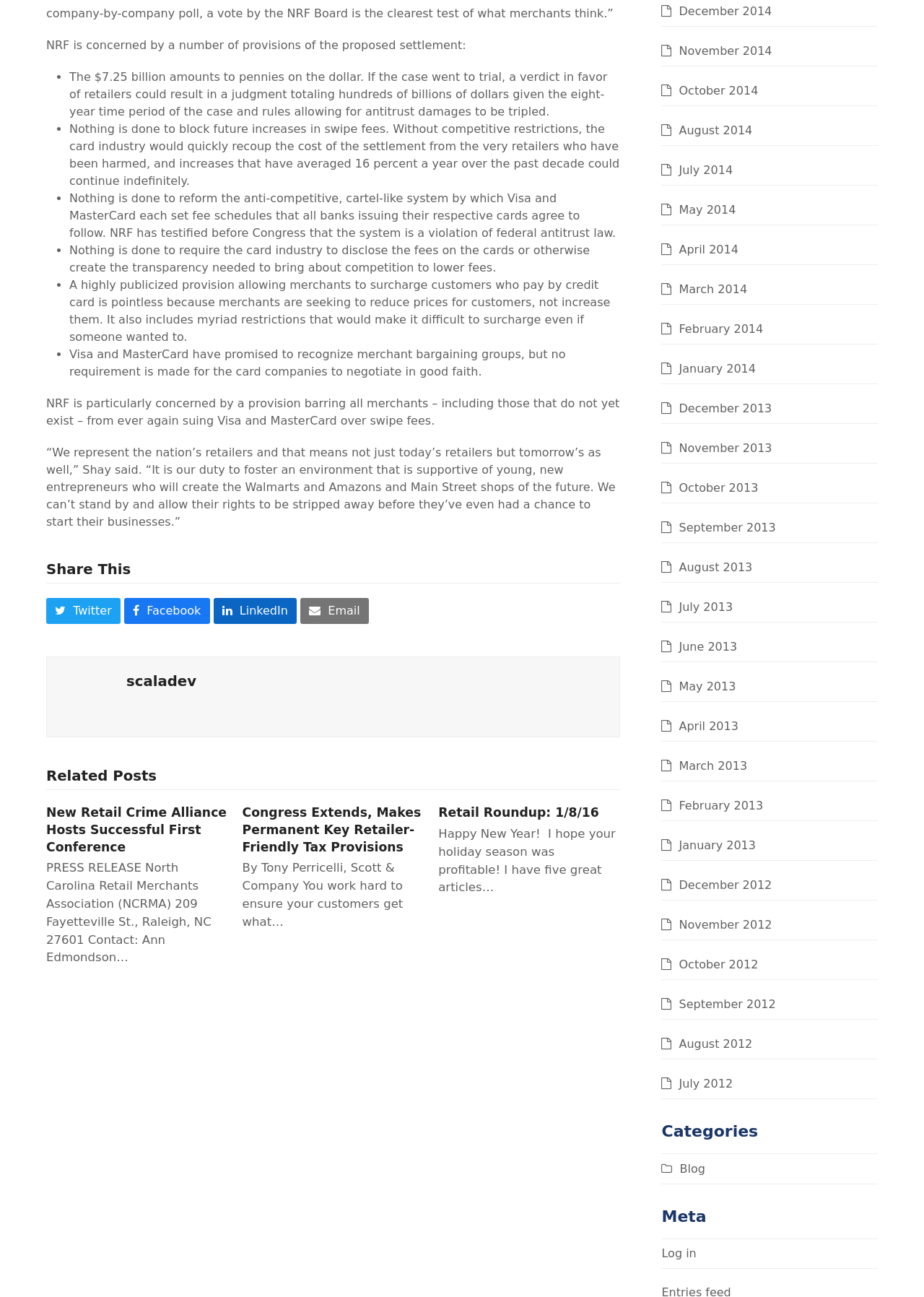What is the topic of the related posts?
Give a detailed and exhaustive answer to the question.

The related posts section lists several articles related to the retail industry, including news about retail crime, tax provisions, and industry events.